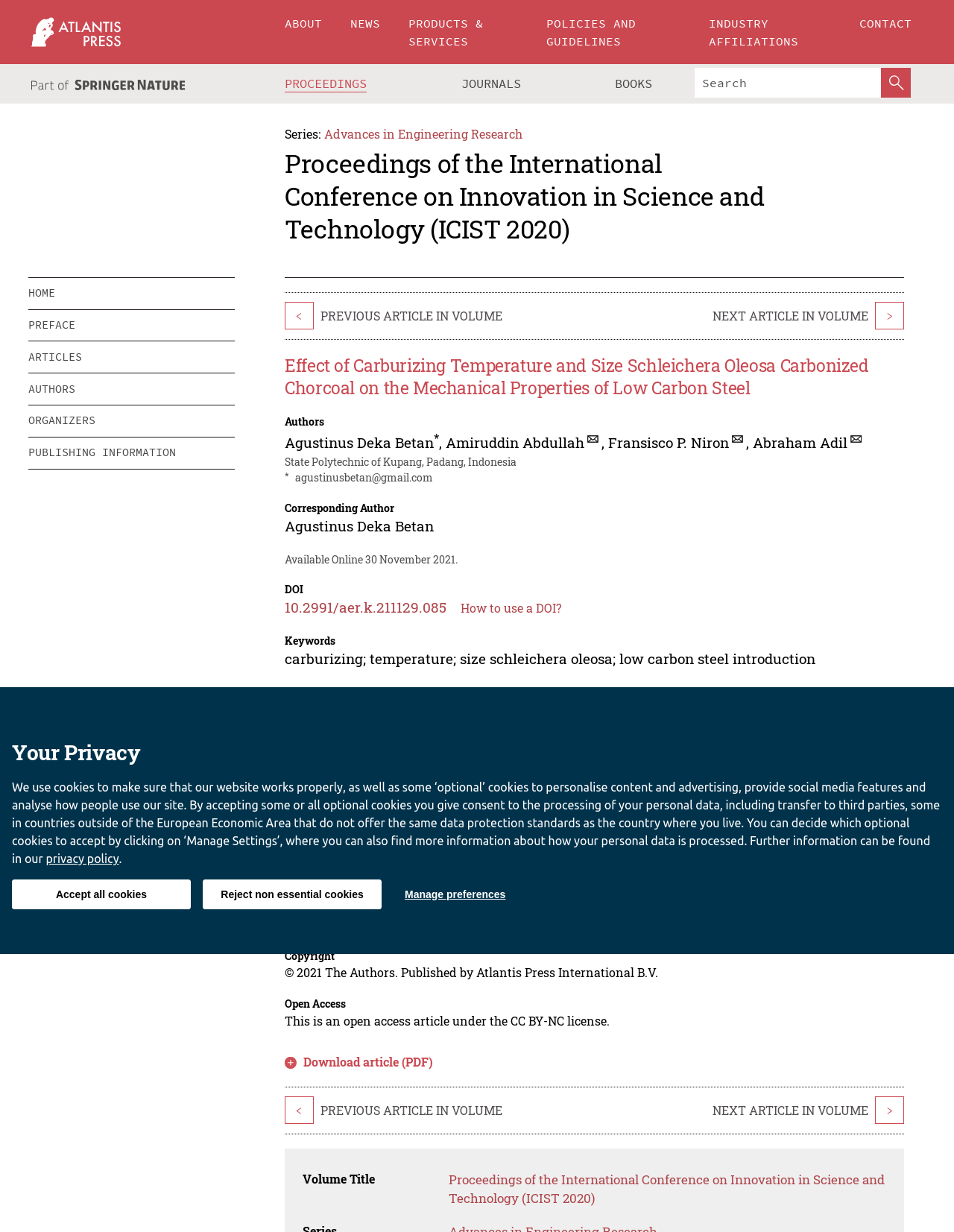Refer to the image and provide an in-depth answer to the question: 
Who are the authors of this article?

The authors of this article are listed as Agustinus Deka Betan, Amiruddin Abdullah, Fransisco P. Niron, and Abraham Adil, as indicated by the 'Authors' section on the webpage.